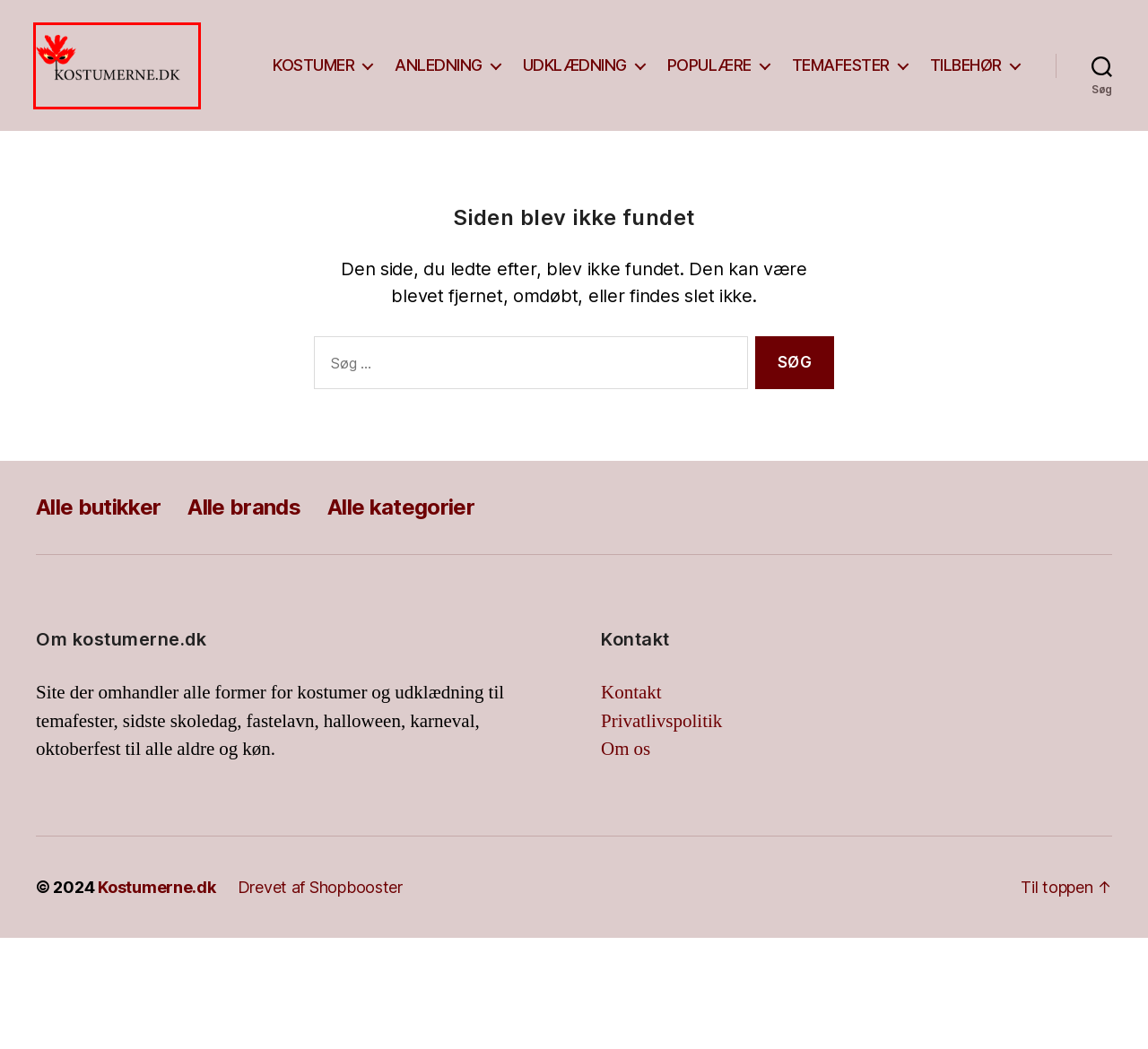Examine the screenshot of a webpage with a red rectangle bounding box. Select the most accurate webpage description that matches the new webpage after clicking the element within the bounding box. Here are the candidates:
A. ANLEDNING → Se online her!
B. POPULÆRE → Se online her!
C. Kontakt - Kostumerne.dk
D. TILBEHØR → Se online her!
E. UDKLÆDNING → Se online her!
F. KOSTUMER → Se online her!
G. Kostumer og udklædning. Kæmpe udvalg → Se online her!
H. Privatlivspolitik - Kostumerne.dk

G